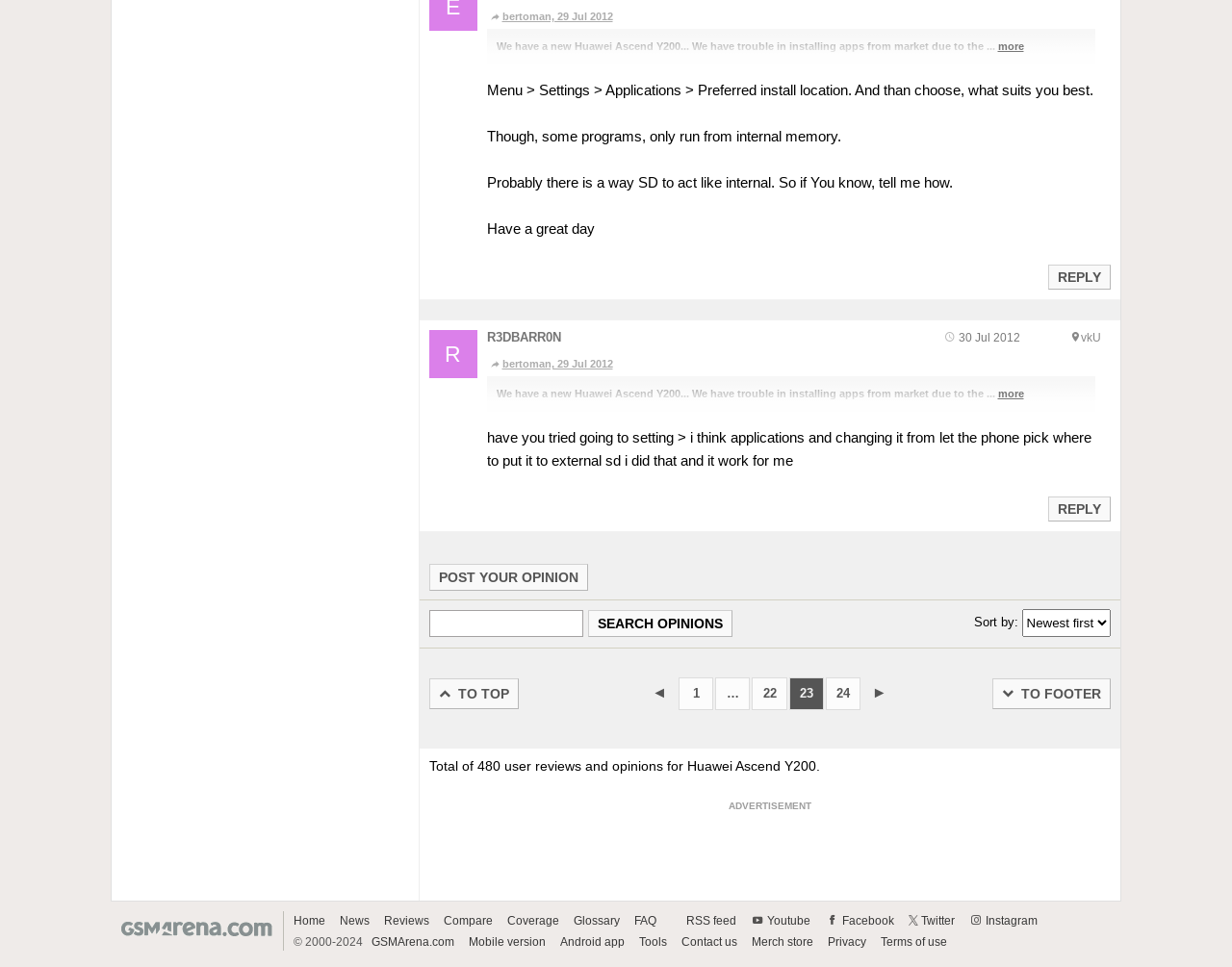Identify the bounding box coordinates for the UI element mentioned here: "To footer". Provide the coordinates as four float values between 0 and 1, i.e., [left, top, right, bottom].

[0.805, 0.702, 0.901, 0.734]